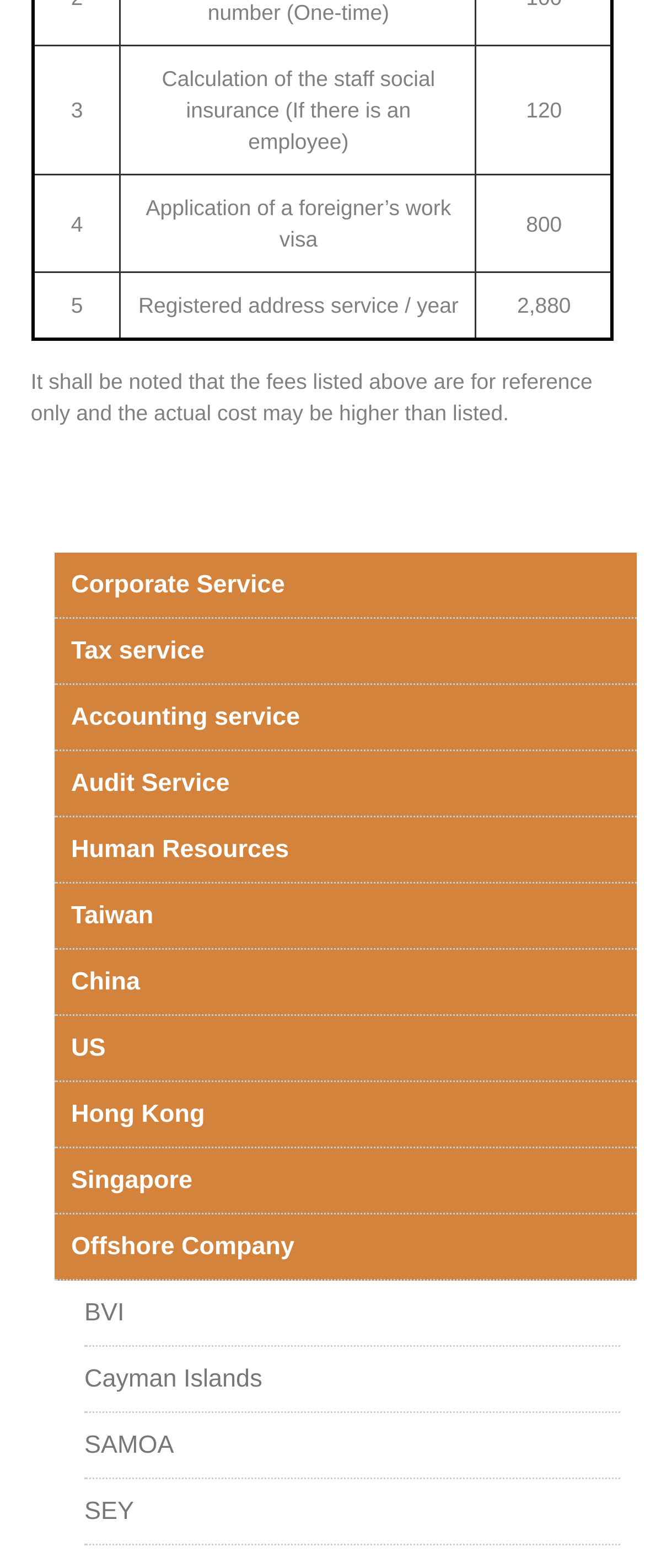Given the element description, predict the bounding box coordinates in the format (top-left x, top-left y, bottom-right x, bottom-right y). Make sure all values are between 0 and 1. Here is the element description: Cayman Islands

[0.131, 0.859, 0.962, 0.901]